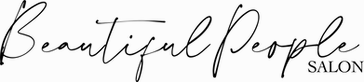Offer a detailed explanation of the image and its components.

The image showcases the elegant logo of "Beautiful People Salon," featuring a stylish script font. The name "Beautiful People" is displayed prominently in a flowing, cursive style, conveying a sense of sophistication and creativity. Below it, the word "SALON" is presented in a more traditional typeface, ensuring clarity and professionalism. This logo reflects the salon's dedication to artistry and beauty, inviting potential clients to explore their services and expertise in hairstyling and personal care.